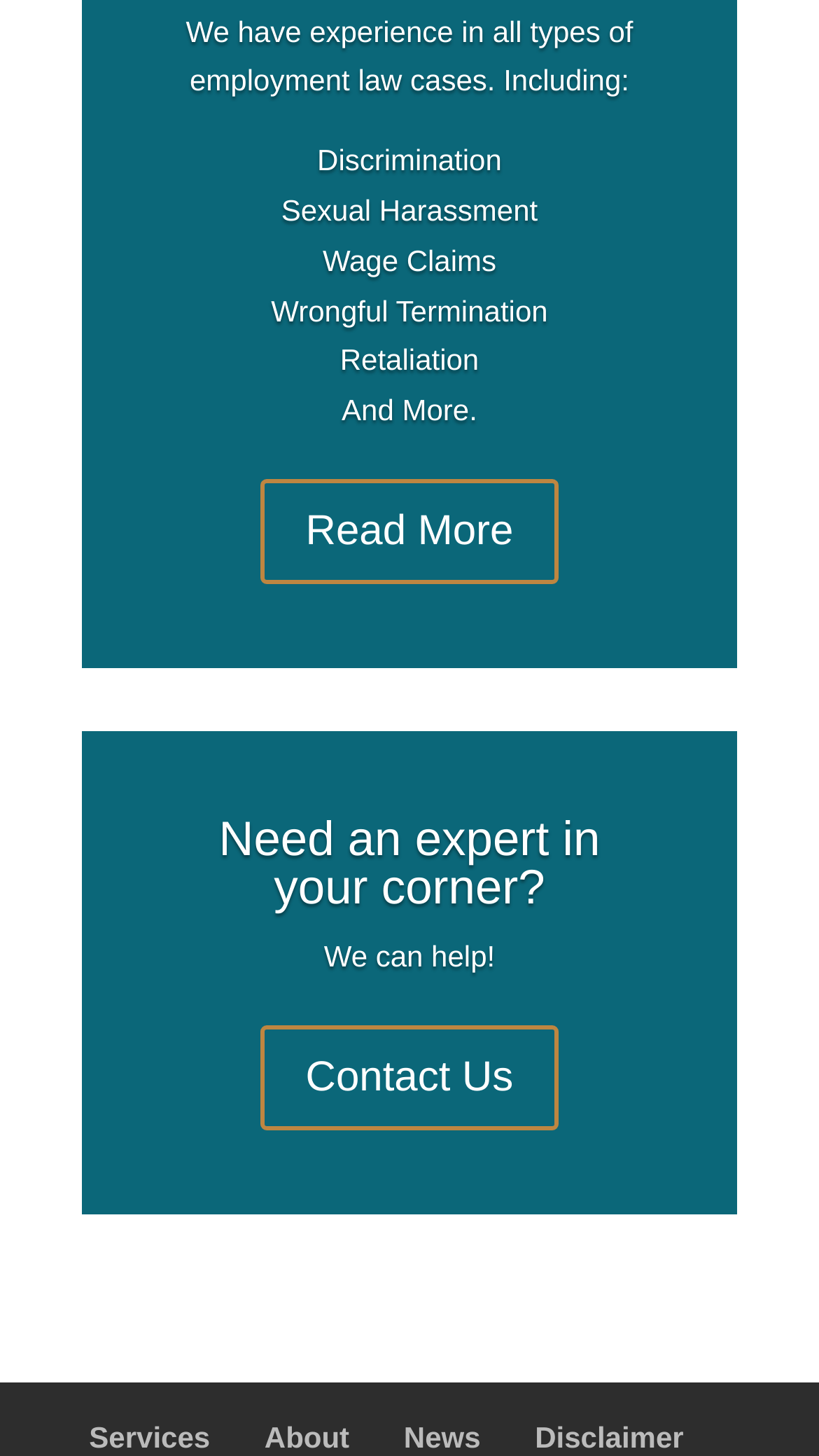Please pinpoint the bounding box coordinates for the region I should click to adhere to this instruction: "Explore about the company".

[0.323, 0.975, 0.427, 0.998]